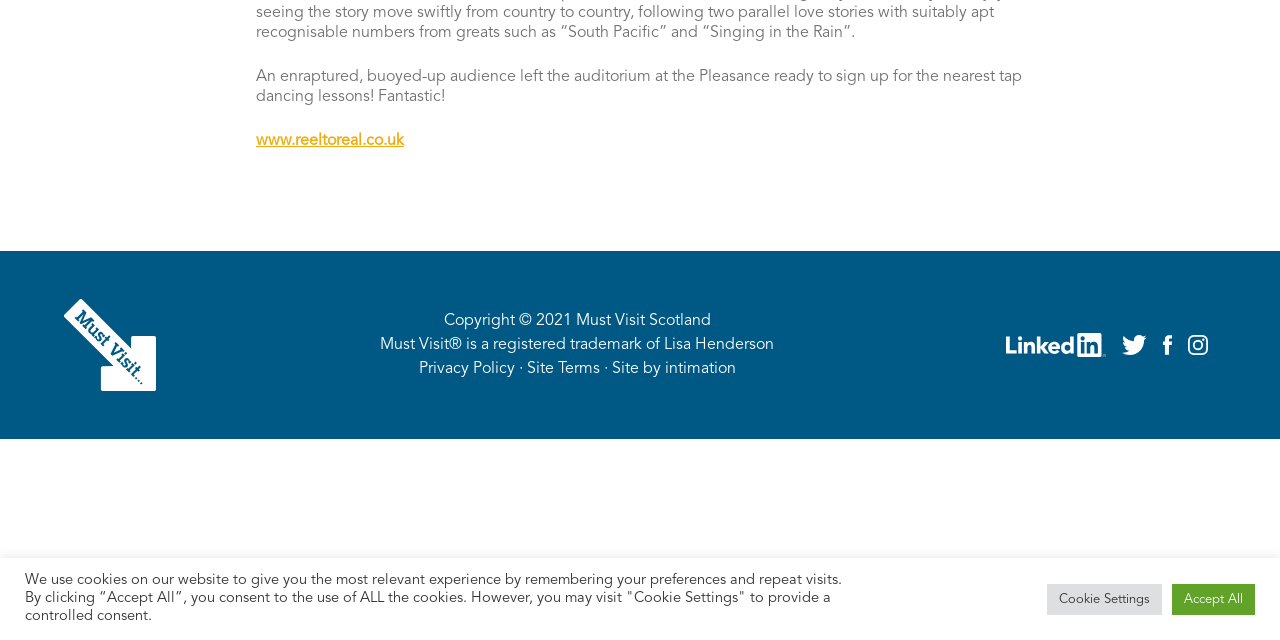Locate the bounding box of the UI element described by: "name="email" placeholder="Enter your email"" in the given webpage screenshot.

None